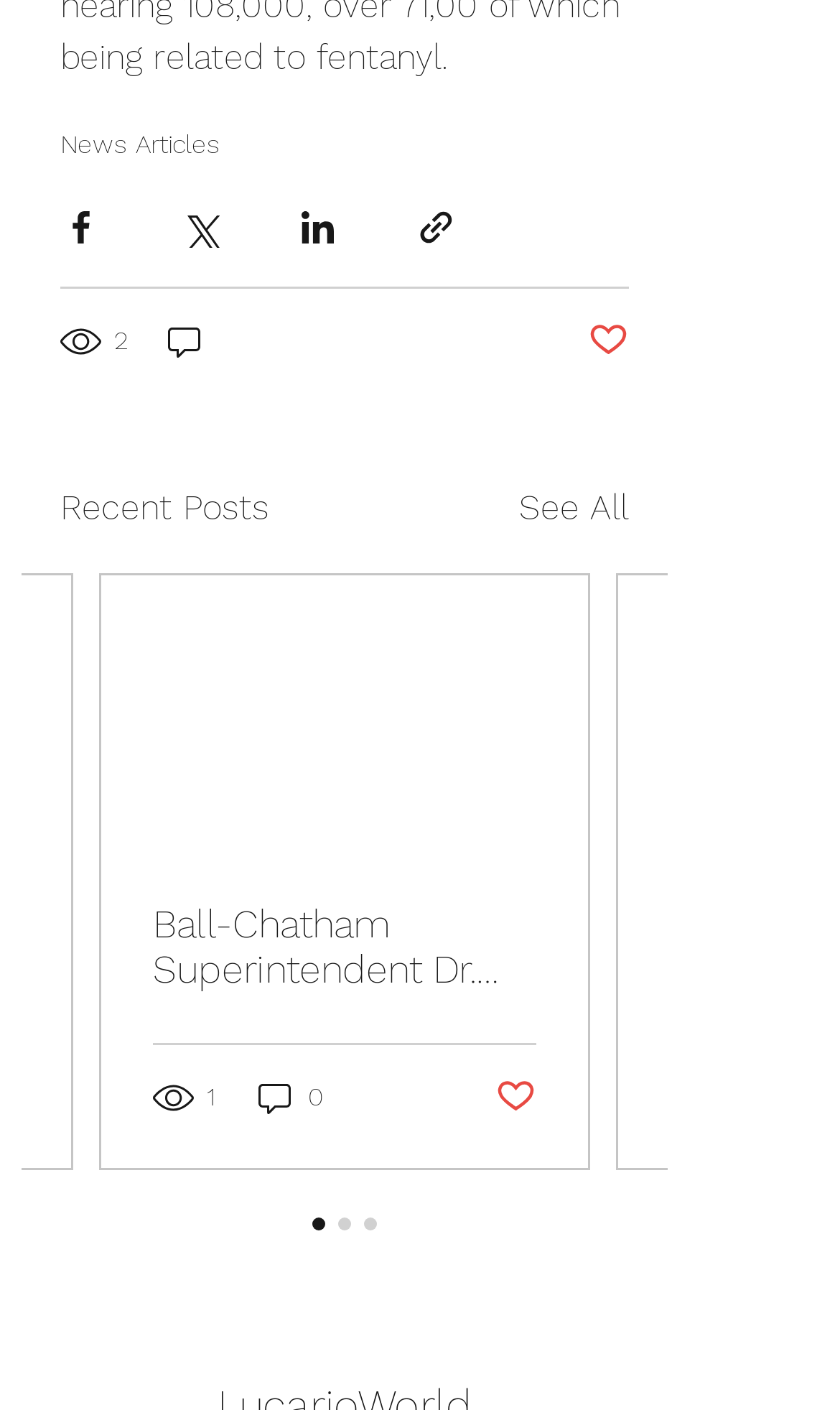Pinpoint the bounding box coordinates for the area that should be clicked to perform the following instruction: "Go to the cover page of Technical Writing Essentials".

None